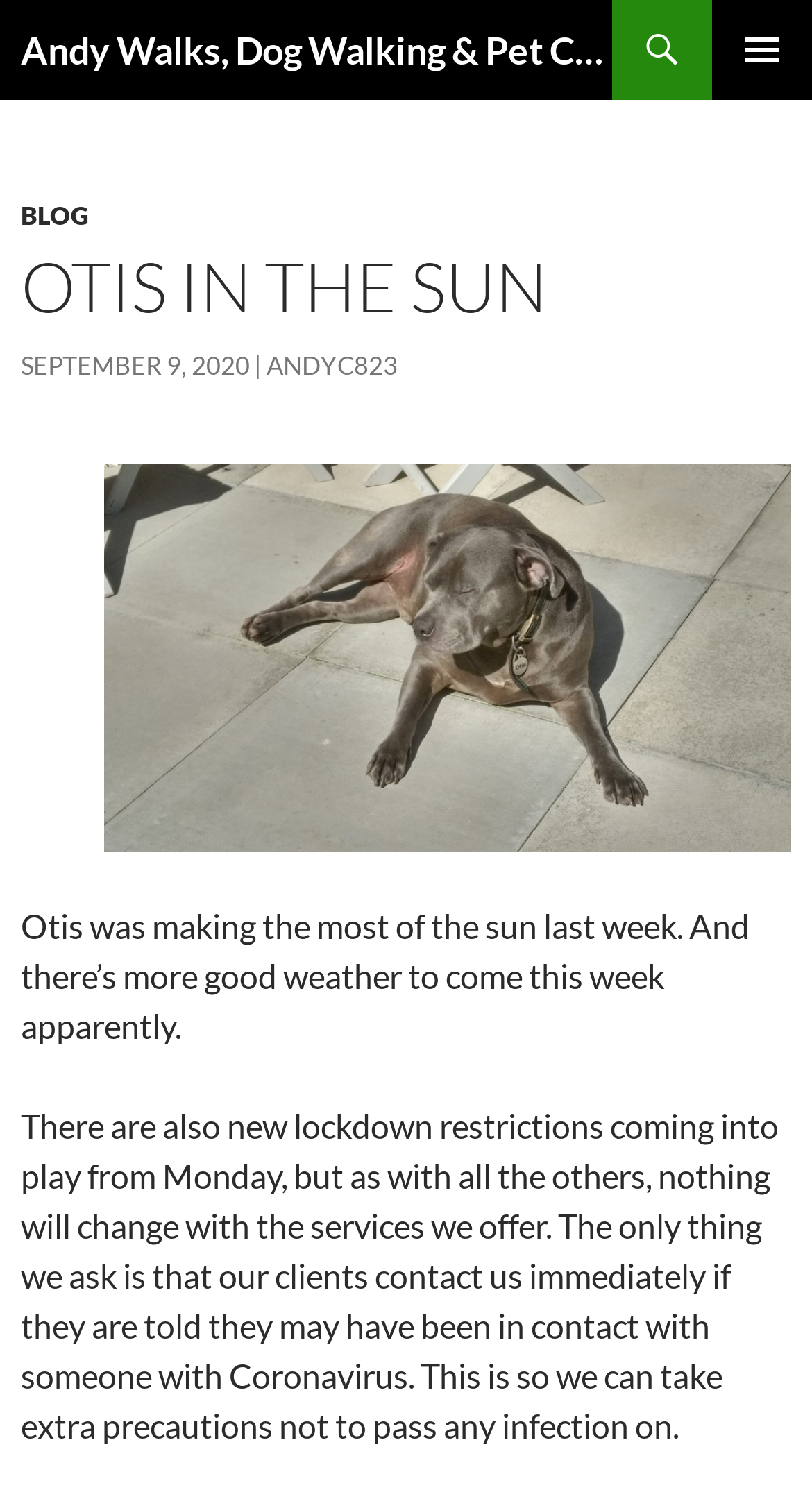Locate the bounding box of the UI element described by: "Tutorials" in the given webpage screenshot.

None